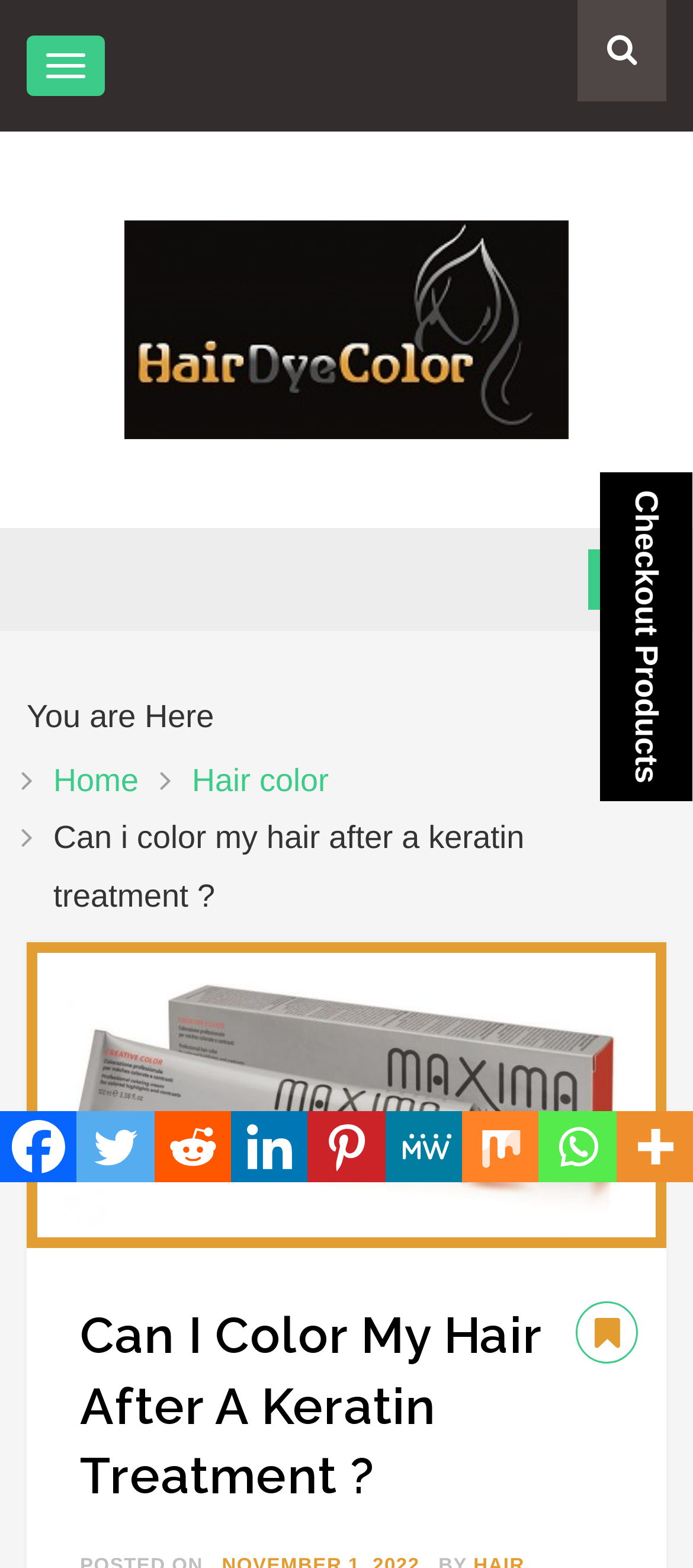What is the headline of the webpage?

Can I Color My Hair After A Keratin Treatment ?